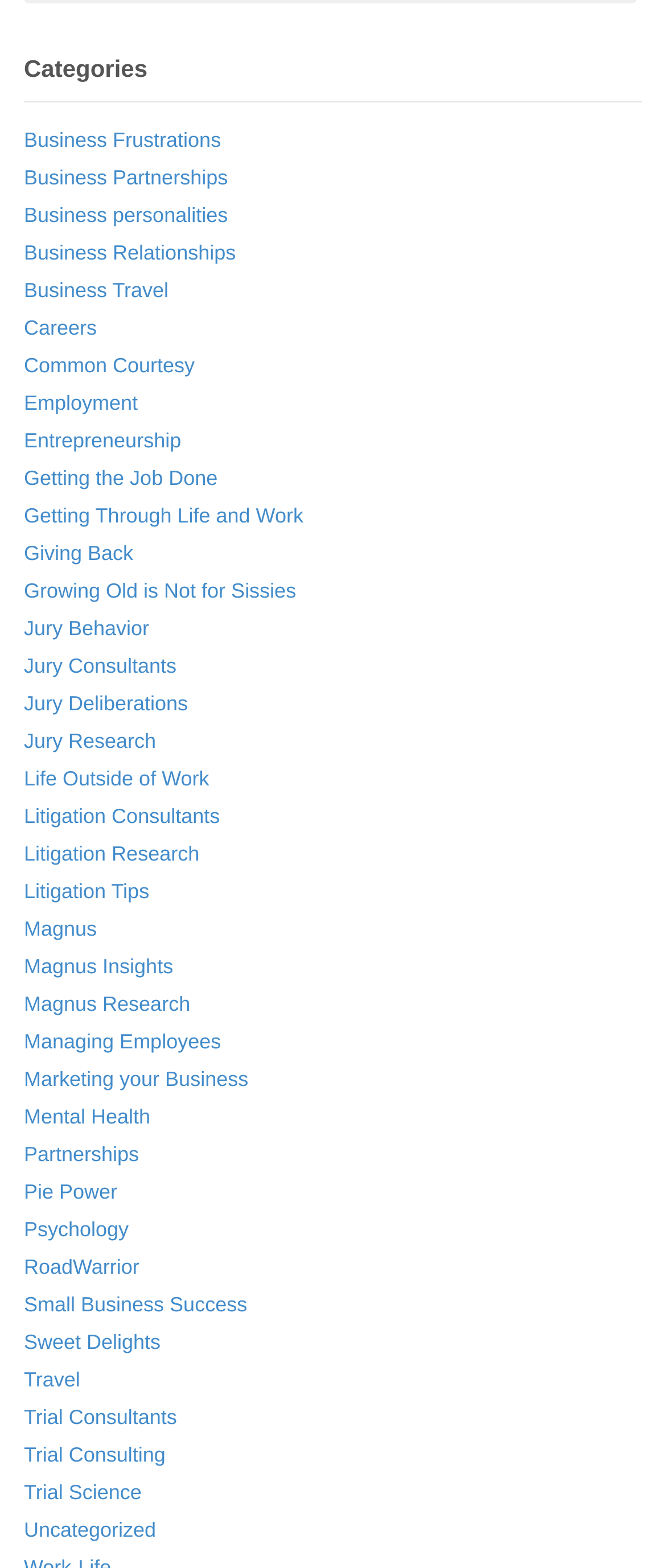Please find and report the bounding box coordinates of the element to click in order to perform the following action: "Read about Jury Behavior". The coordinates should be expressed as four float numbers between 0 and 1, in the format [left, top, right, bottom].

[0.036, 0.393, 0.224, 0.408]